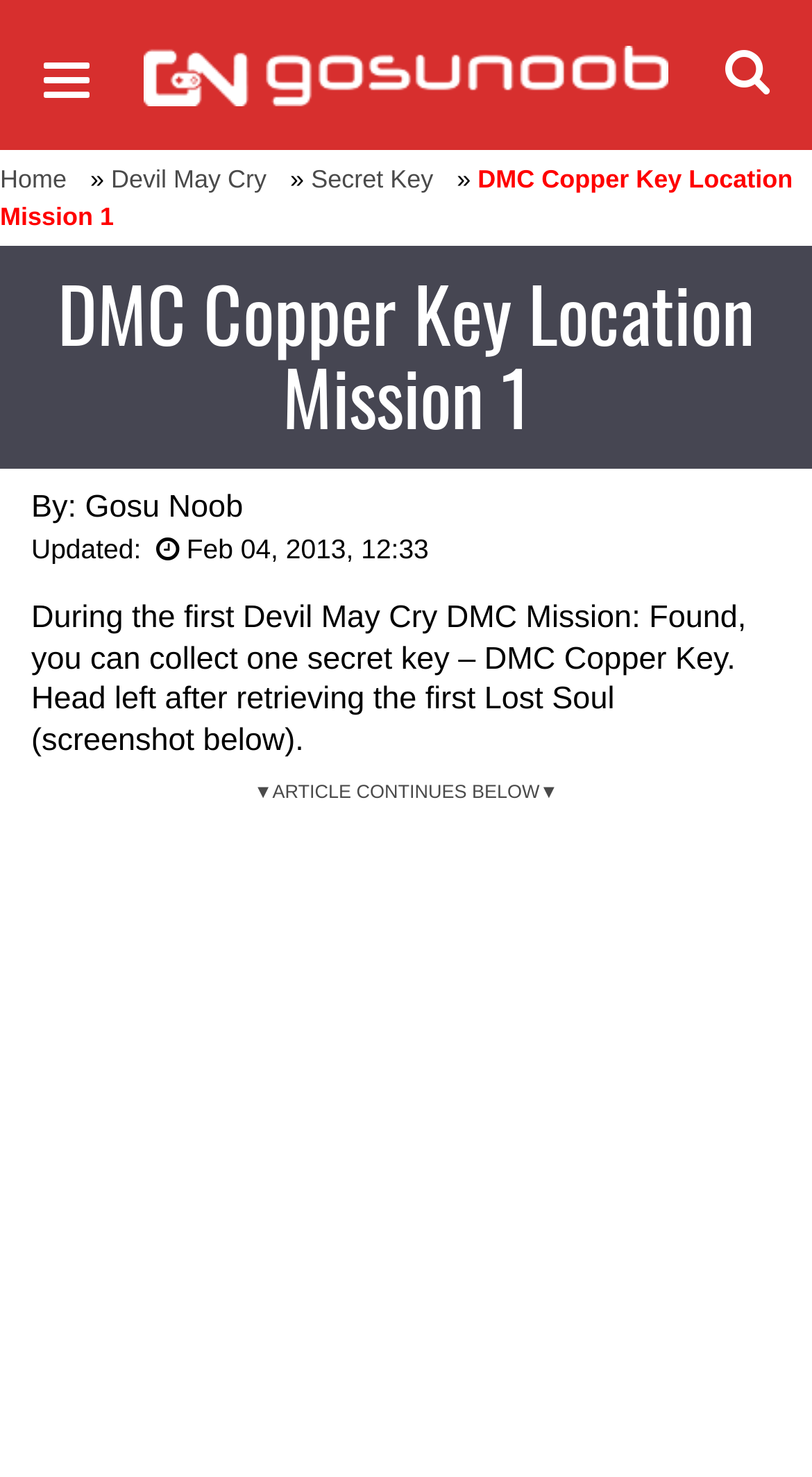Give a one-word or short-phrase answer to the following question: 
What is the name of the website?

GosuNoob.com